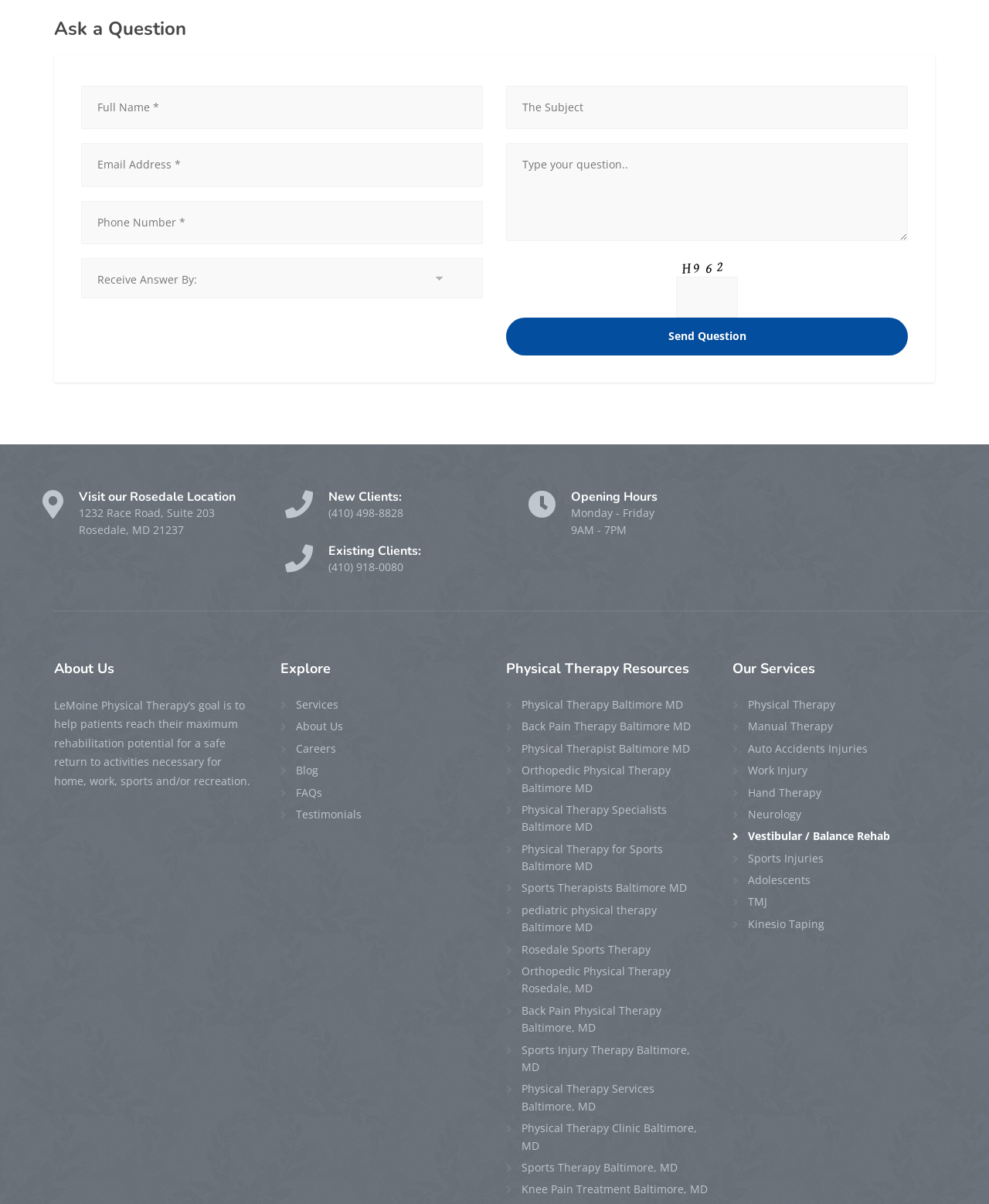Bounding box coordinates are specified in the format (top-left x, top-left y, bottom-right x, bottom-right y). All values are floating point numbers bounded between 0 and 1. Please provide the bounding box coordinate of the region this sentence describes: BOOK RIDE

None